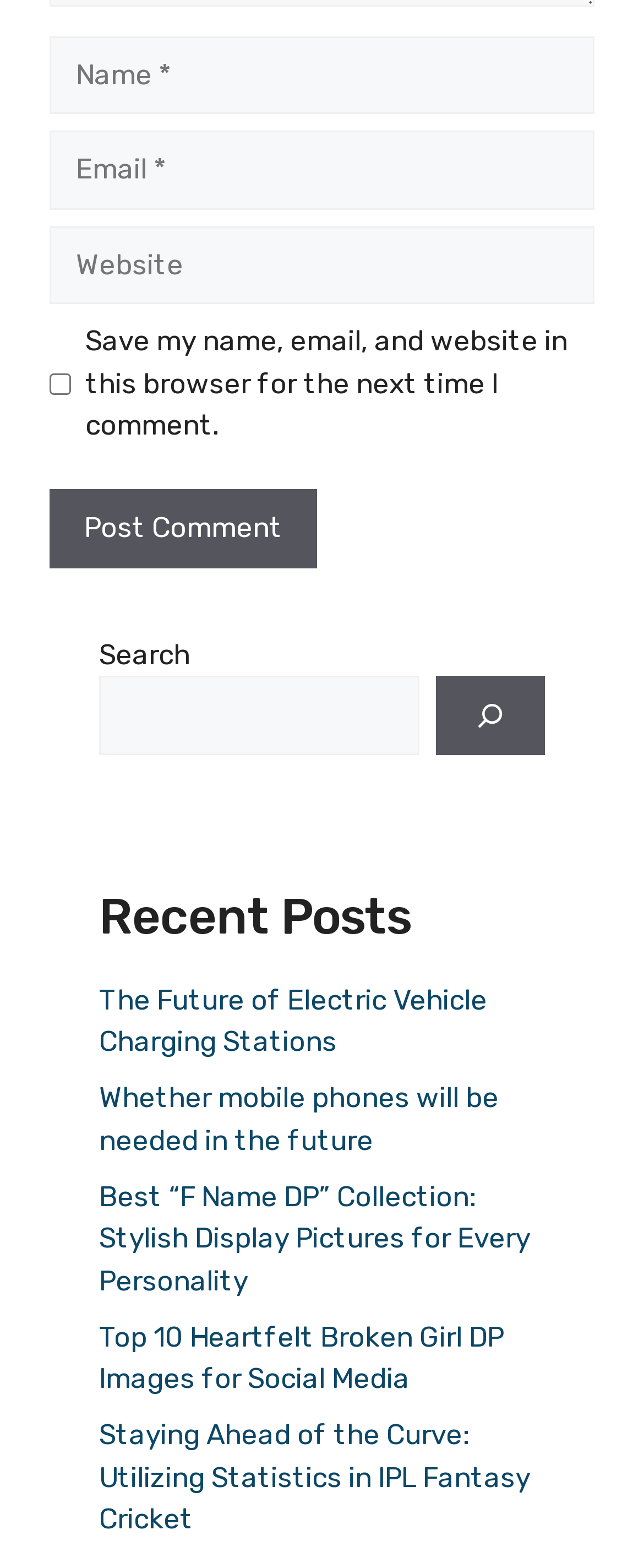For the following element description, predict the bounding box coordinates in the format (top-left x, top-left y, bottom-right x, bottom-right y). All values should be floating point numbers between 0 and 1. Description: name="submit" value="Post Comment"

[0.077, 0.312, 0.492, 0.362]